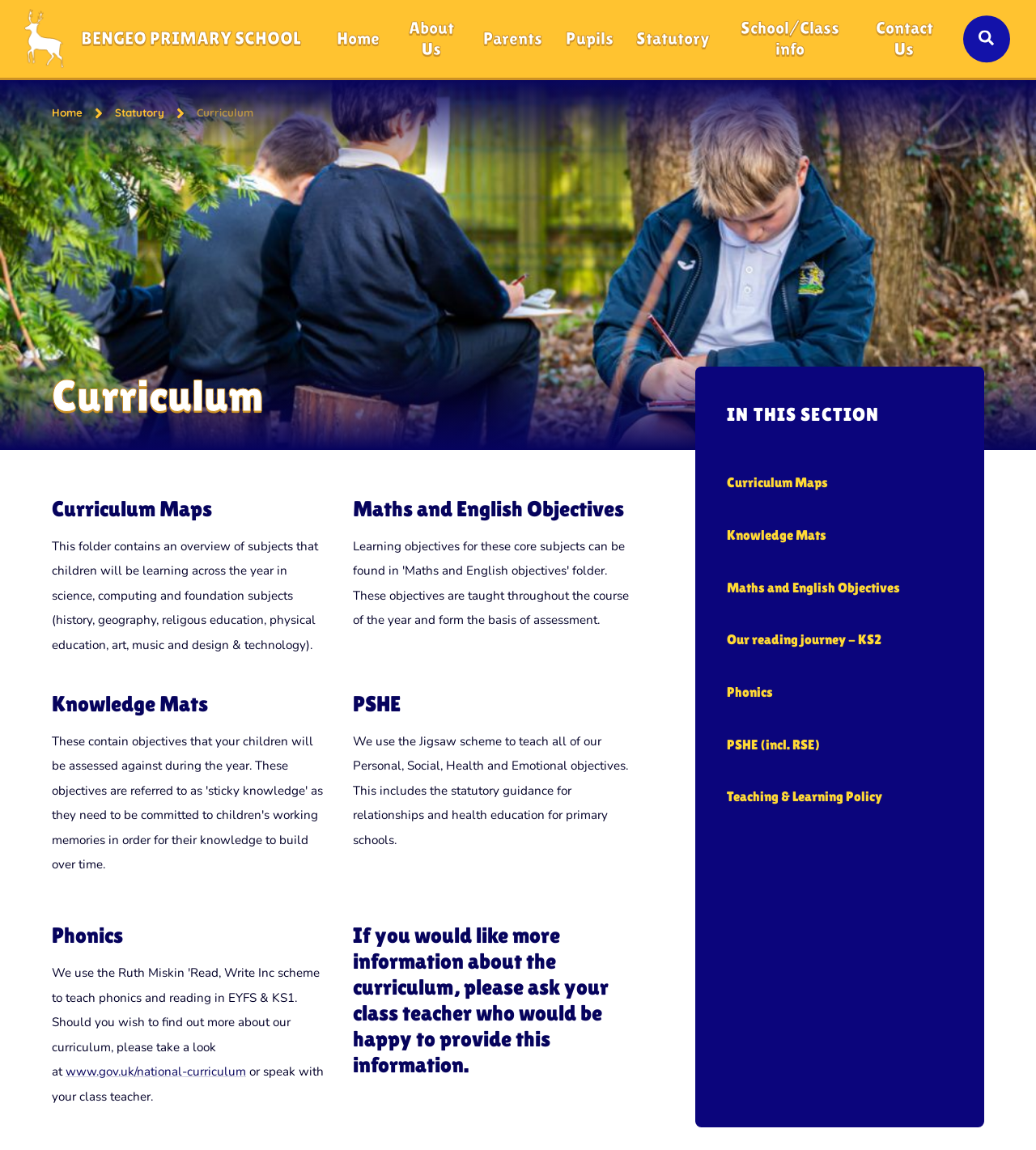Identify the bounding box coordinates of the clickable region to carry out the given instruction: "Click the 'Home' link".

[0.05, 0.093, 0.08, 0.104]